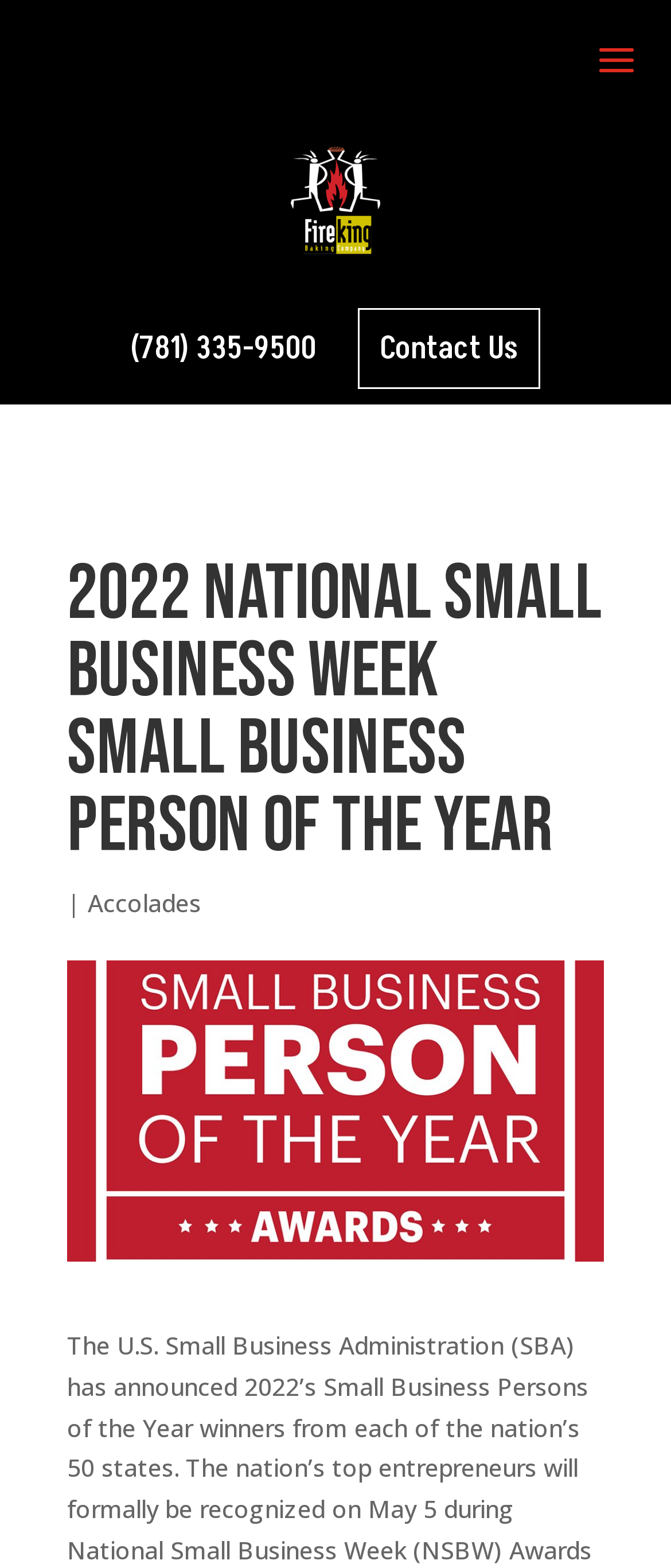Provide an in-depth description of the elements and layout of the webpage.

The webpage appears to be about Fireking Baking, the 2022 National Small Business Week Small Business Person of the Year. At the top, there is a logo or image related to Fireking Baking, situated almost at the center of the page. Below the image, there is a link with no descriptive text, possibly a navigation link. 

On the left side, there is a phone number, (781) 335-9500, followed by a non-breaking space character and then a "Contact Us" link. 

The main content of the page is headed by a prominent title, "2022 National Small Business Week Small Business Person of the Year", which spans almost the entire width of the page. Below the title, there is a separator character, "|", and then a link to "Accolades".